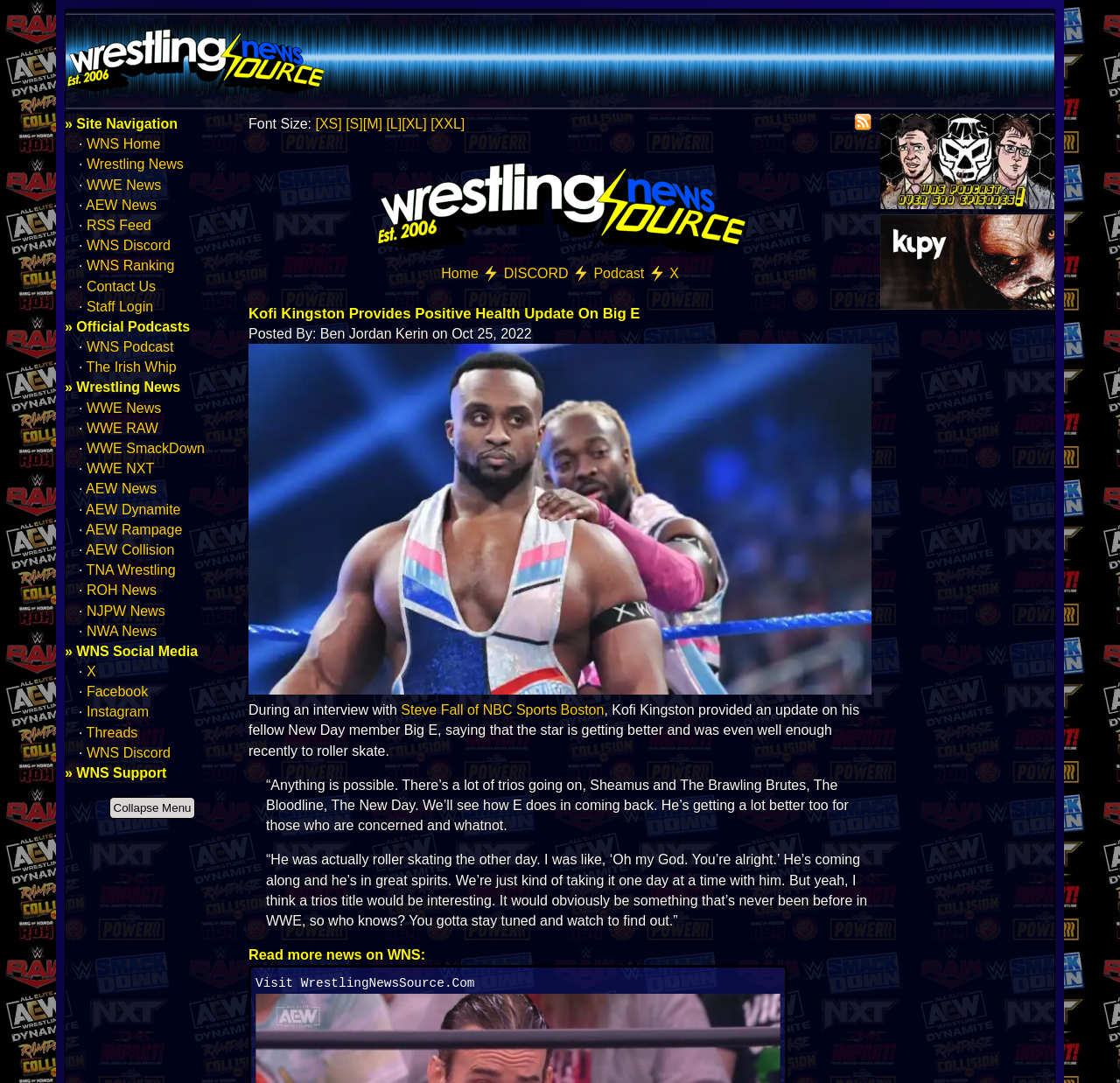What is the name of the website?
Ensure your answer is thorough and detailed.

The name of the website can be found in the top navigation bar, where it says 'WNS Home' and 'WrestlingNewsSource.Com' is written below it.